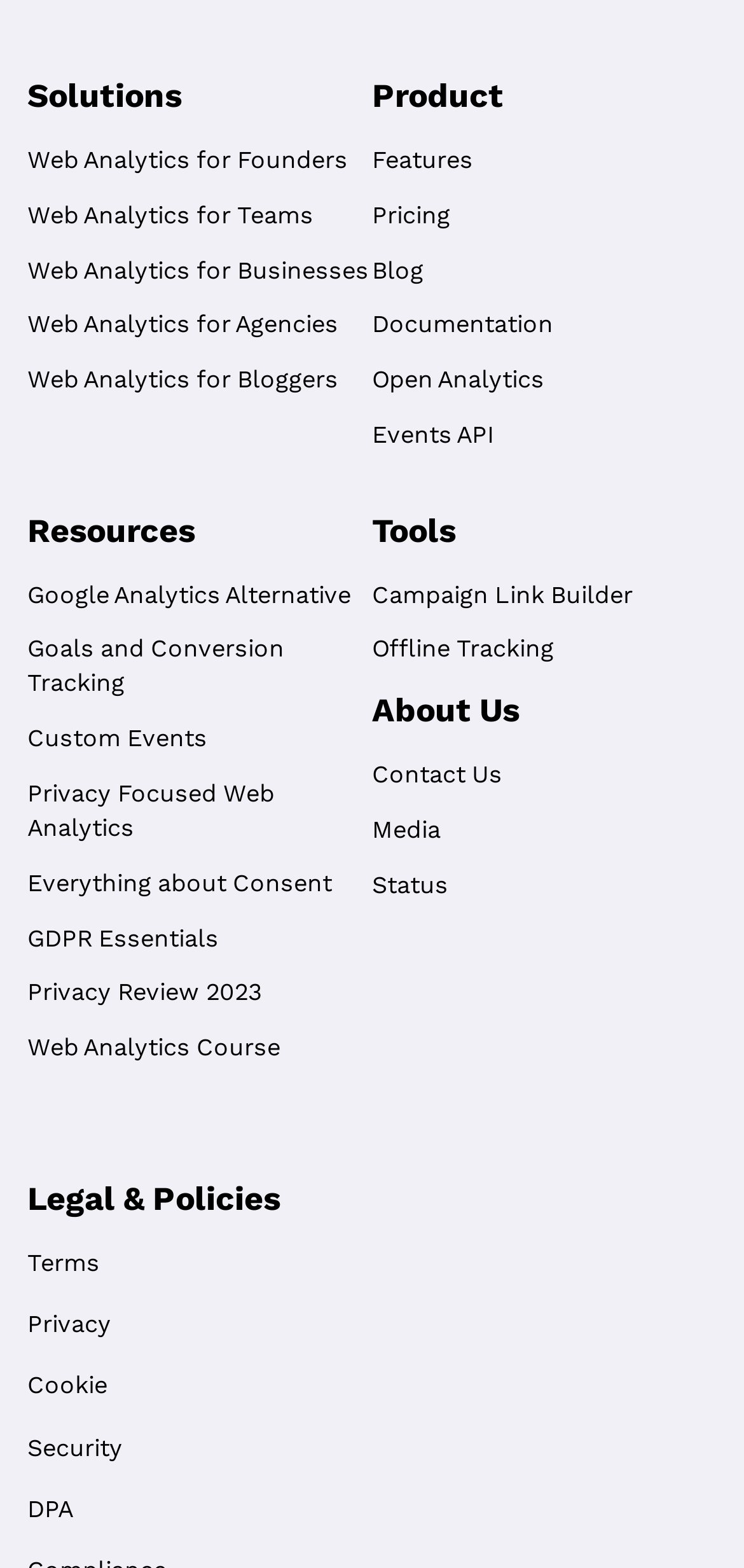Using the provided description Security, find the bounding box coordinates for the UI element. Provide the coordinates in (top-left x, top-left y, bottom-right x, bottom-right y) format, ensuring all values are between 0 and 1.

[0.037, 0.914, 0.165, 0.932]